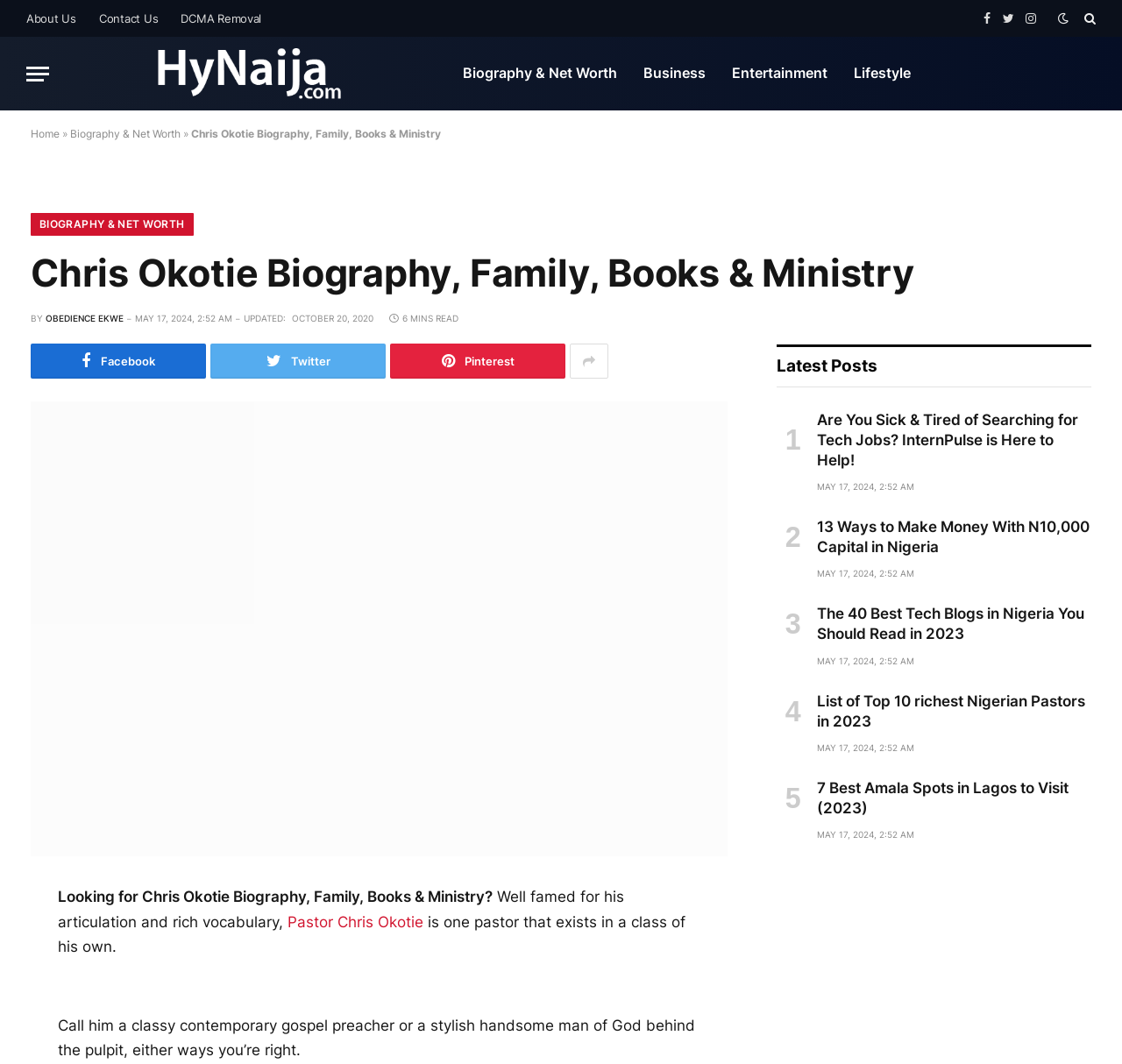Provide a thorough description of the webpage's content and layout.

This webpage is about Chris Okotie's biography, family, books, and ministry. At the top, there are several links to other pages, including "About Us", "Contact Us", and social media links. Below these links, there is a menu button and a logo of "HyNaija" with a link to the homepage.

The main content of the page is divided into two sections. The first section is about Chris Okotie's biography, which includes a heading, a brief introduction, and a paragraph describing him as a classy contemporary gospel preacher. Below this section, there are several social media links and a "6 MINS READ" label.

The second section is a list of latest posts, which includes four articles with headings, links, and timestamps. Each article has a heading, a link, and a timestamp indicating when it was published. The articles are about various topics, including tech jobs, making money in Nigeria, tech blogs, and richest Nigerian pastors.

Throughout the page, there are several images, including a logo of "HyNaija" and an image related to Chris Okotie's biography. The layout of the page is organized, with clear headings and concise text, making it easy to navigate and read.